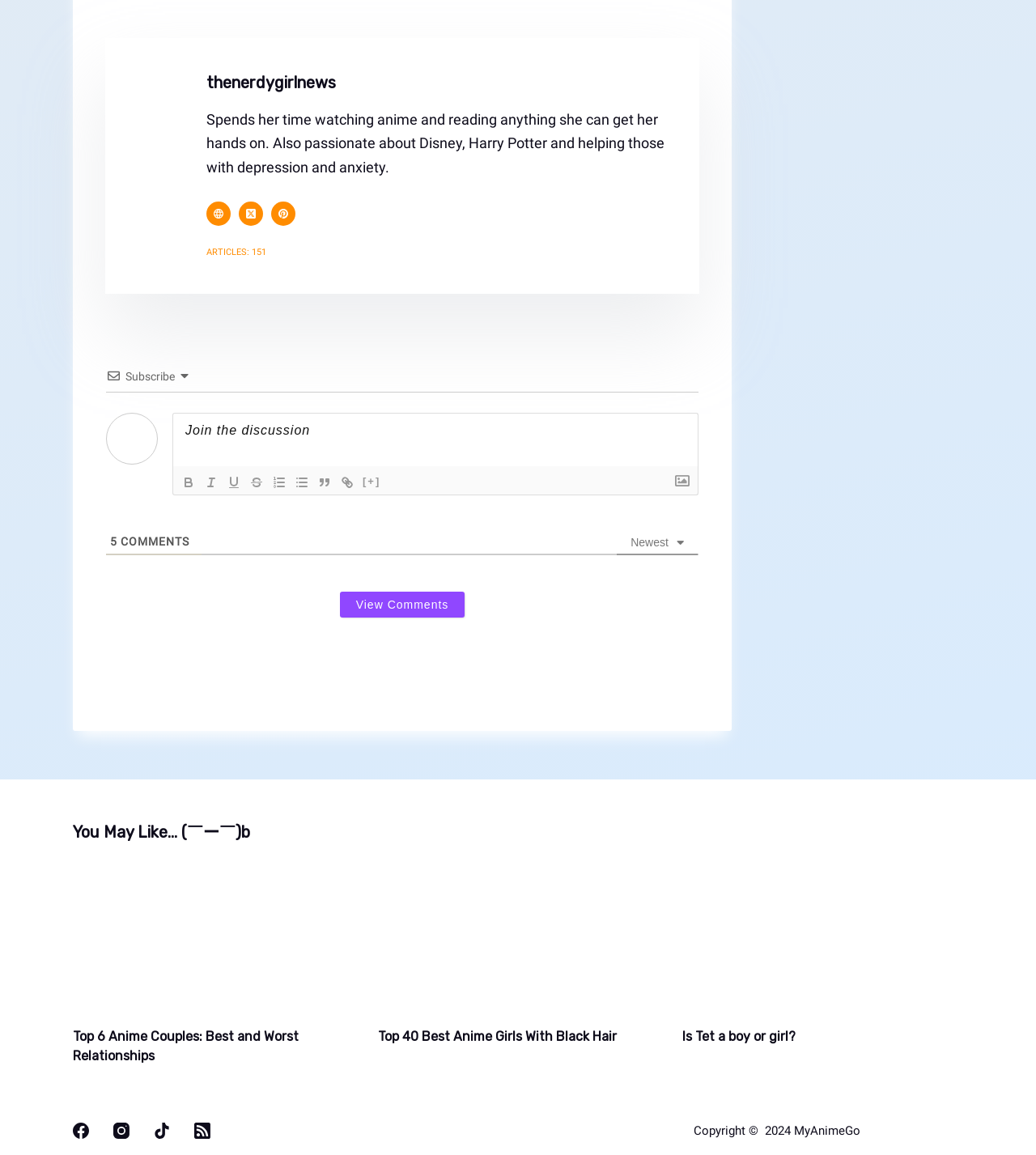From the webpage screenshot, identify the region described by parent_node: [+] title="Strike". Provide the bounding box coordinates as (top-left x, top-left y, bottom-right x, bottom-right y), with each value being a floating point number between 0 and 1.

[0.237, 0.41, 0.259, 0.426]